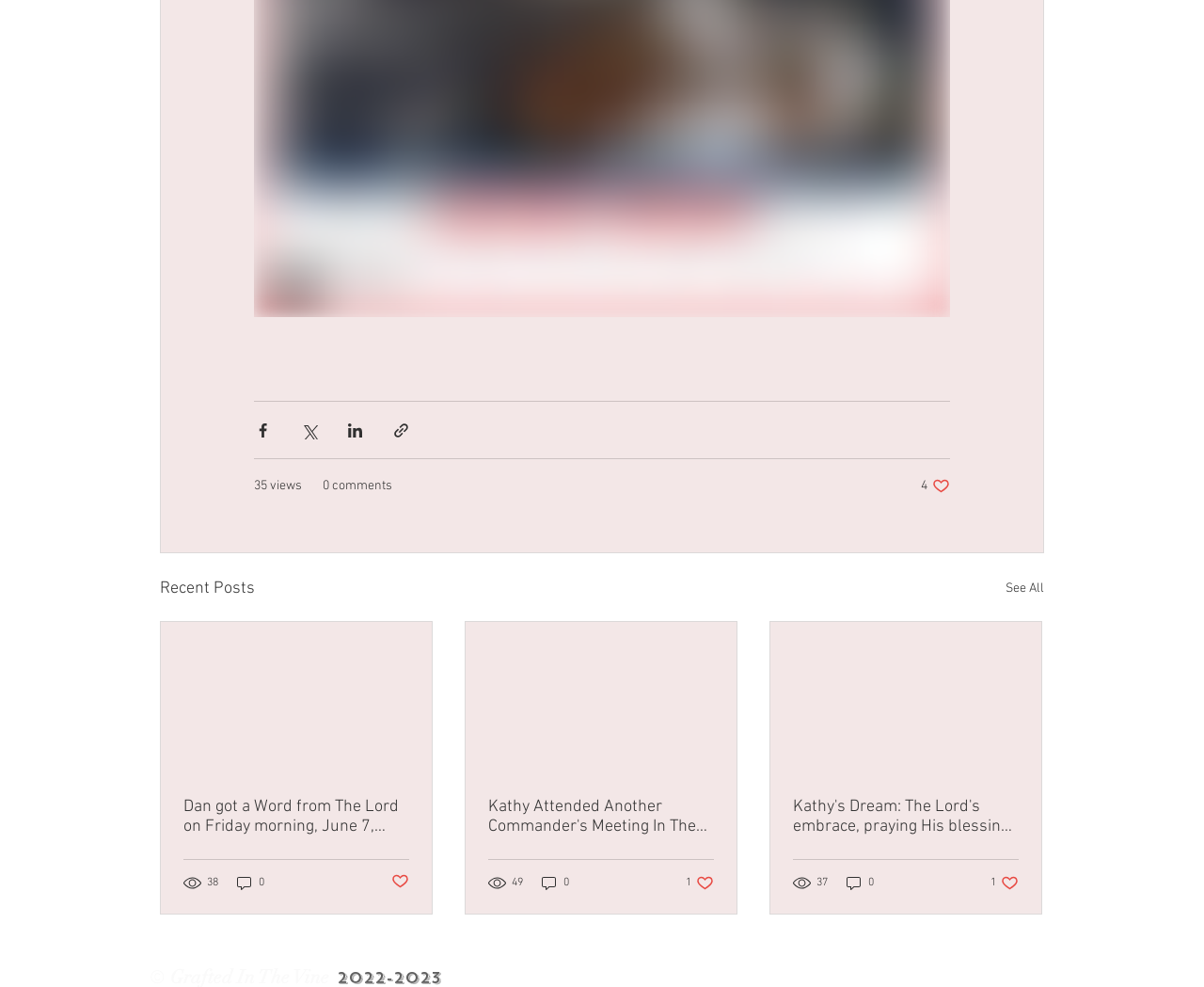Using the provided description: "See All", find the bounding box coordinates of the corresponding UI element. The output should be four float numbers between 0 and 1, in the format [left, top, right, bottom].

[0.835, 0.583, 0.867, 0.61]